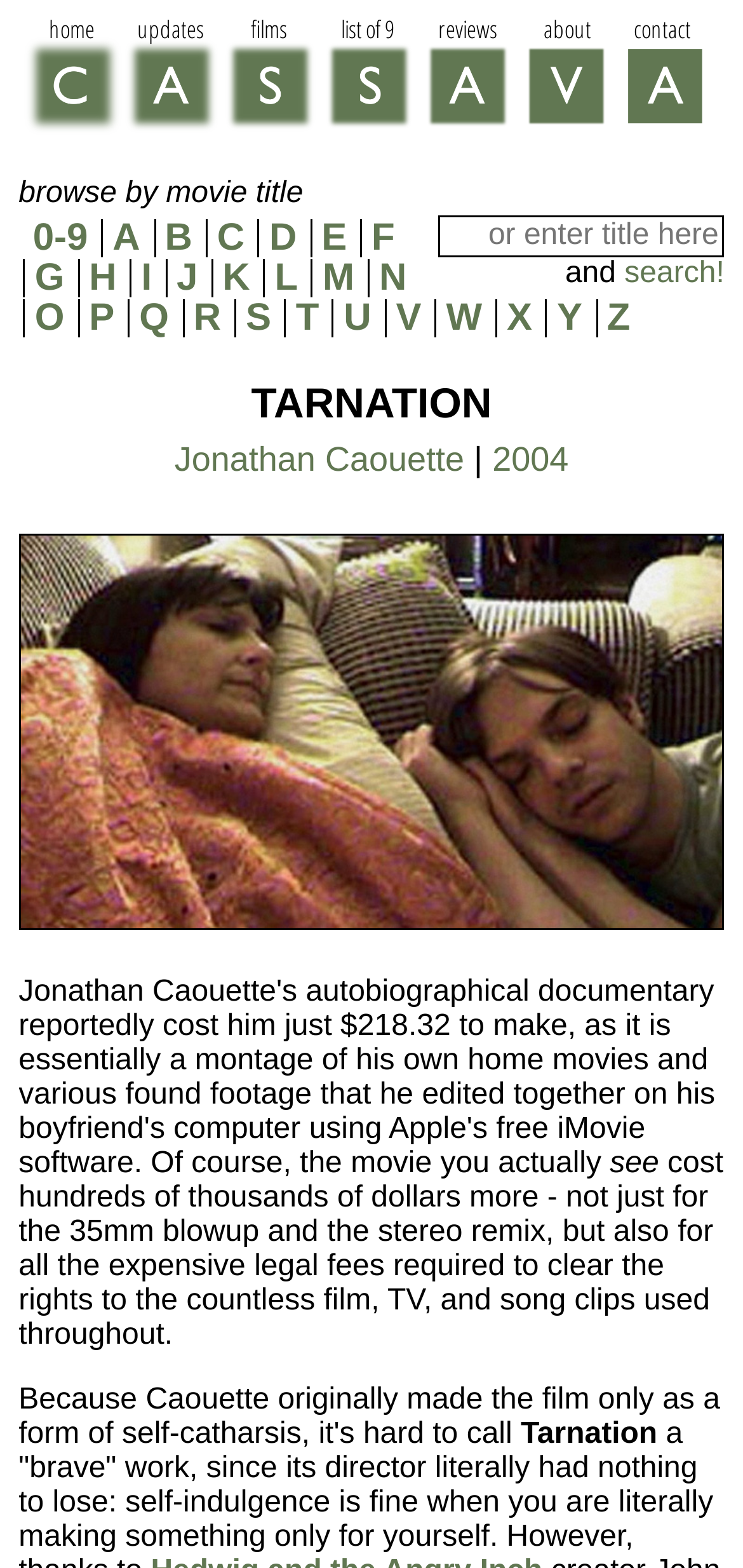Please give the bounding box coordinates of the area that should be clicked to fulfill the following instruction: "contact the website". The coordinates should be in the format of four float numbers from 0 to 1, i.e., [left, top, right, bottom].

[0.825, 0.008, 0.958, 0.093]